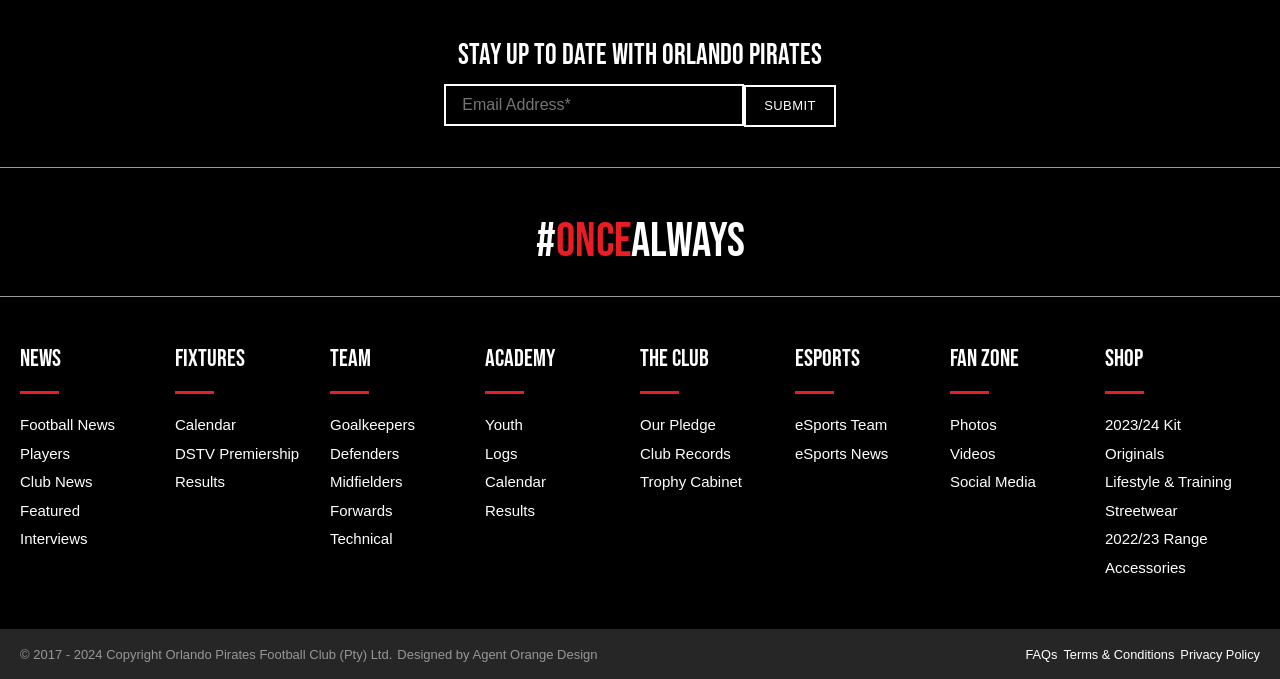Please identify the bounding box coordinates of the element that needs to be clicked to perform the following instruction: "Submit".

[0.581, 0.124, 0.653, 0.187]